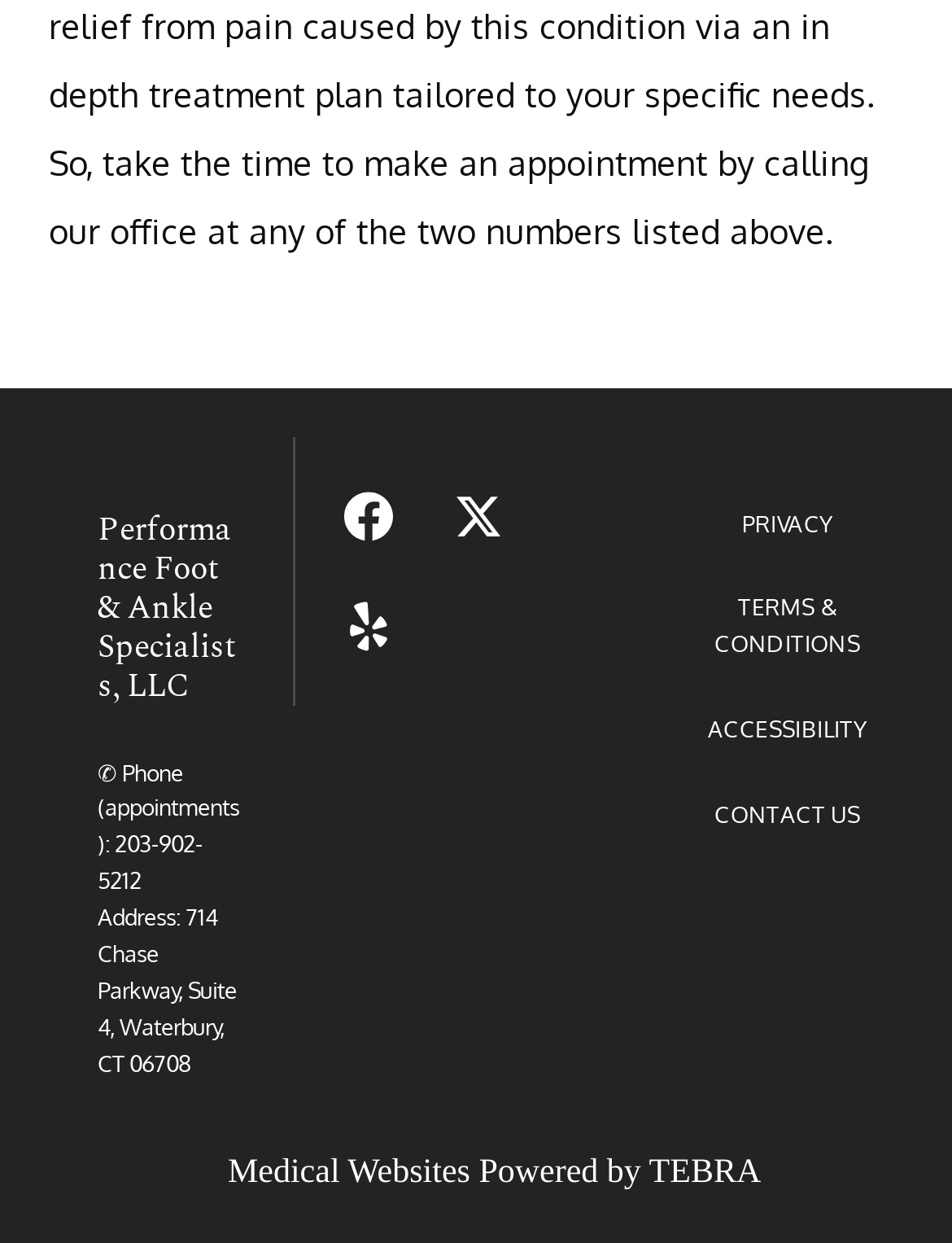How many social media icons are there?
Based on the image, answer the question in a detailed manner.

There are three social media icons on the webpage, which are Facebook, Twitter, and Yelp icons, each with a corresponding link.